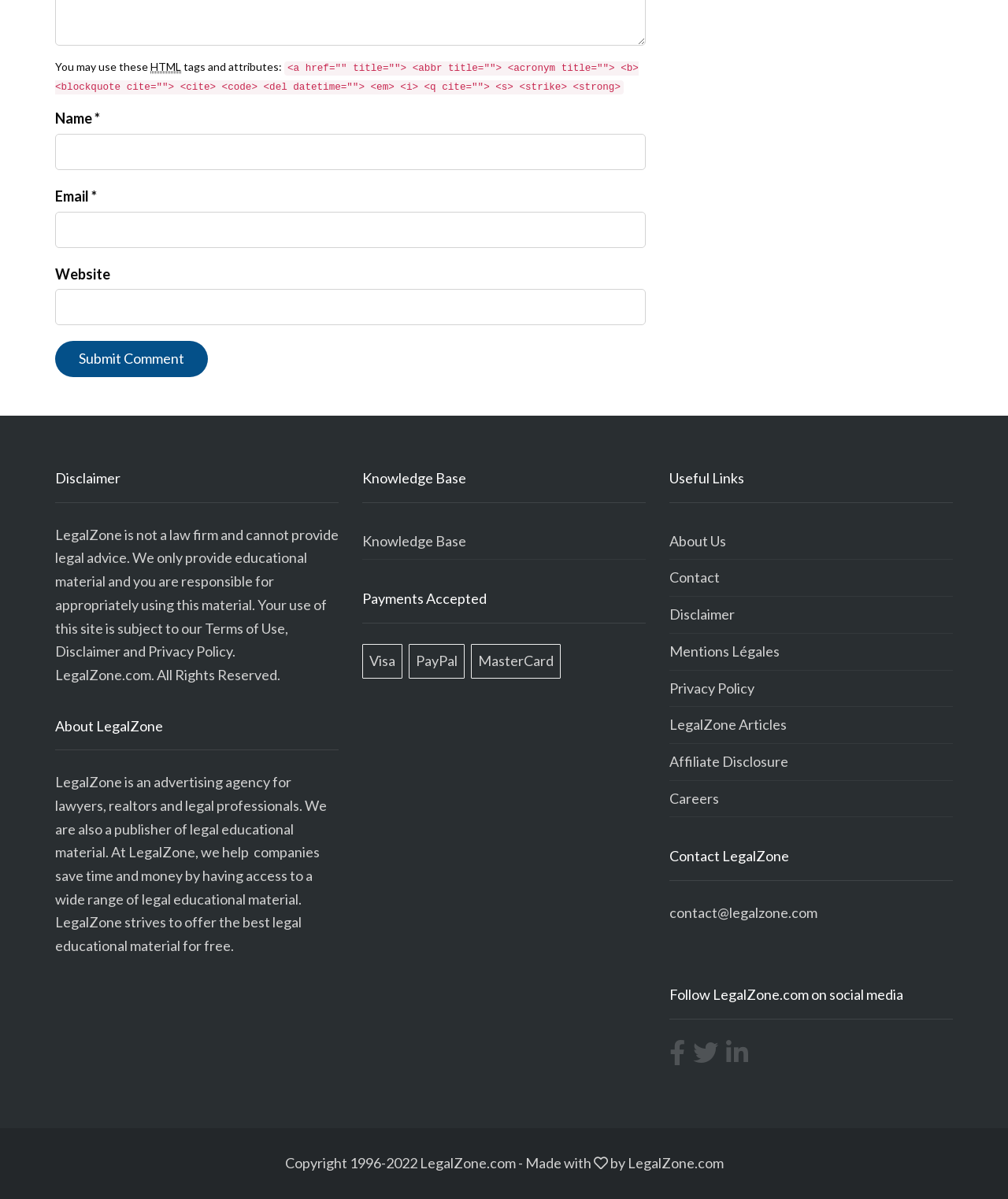Find the bounding box coordinates for the UI element whose description is: "parent_node: Email * name="email"". The coordinates should be four float numbers between 0 and 1, in the format [left, top, right, bottom].

[0.055, 0.176, 0.641, 0.207]